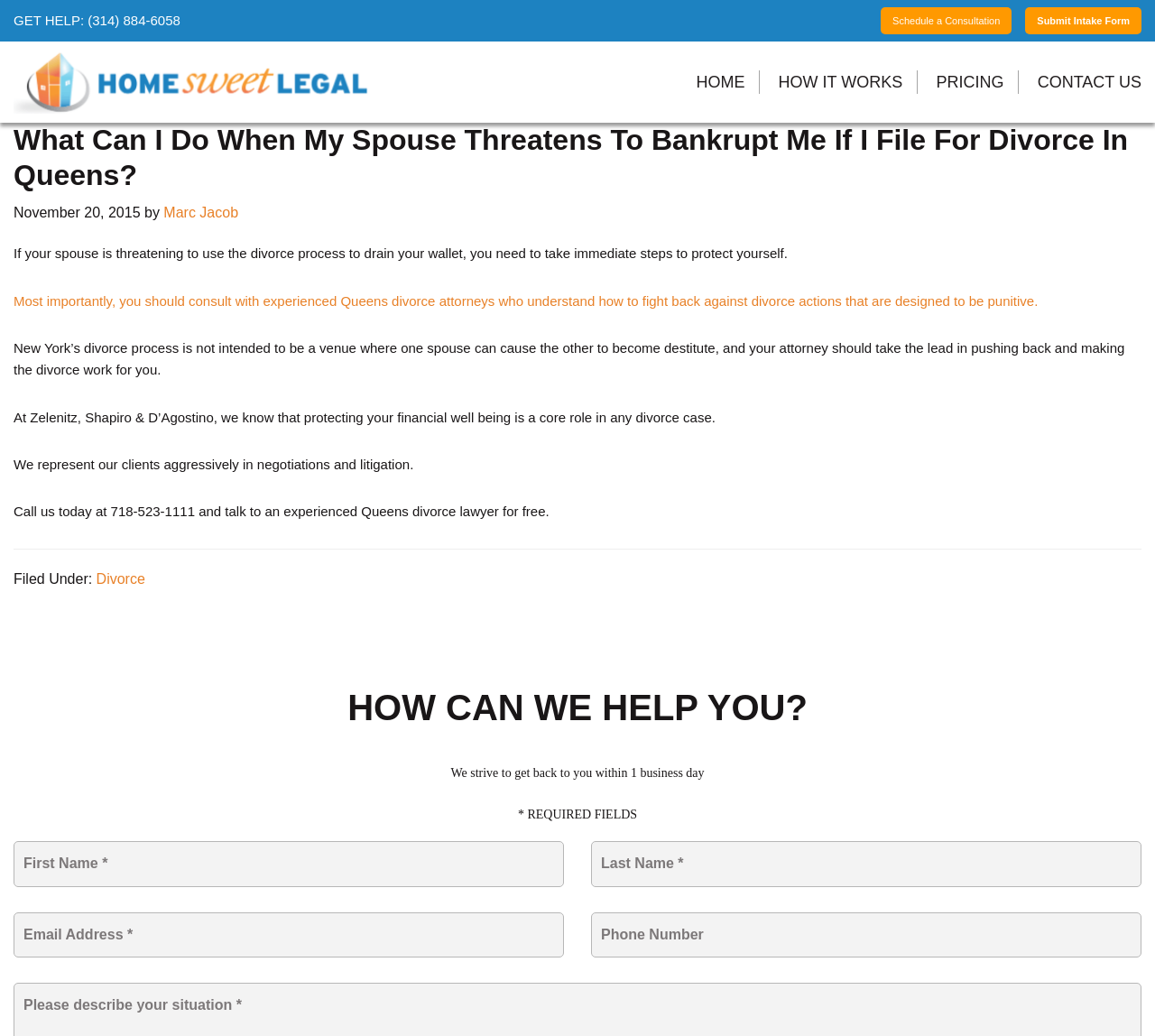How long does it take to get a response from the law firm?
Using the picture, provide a one-word or short phrase answer.

1 business day